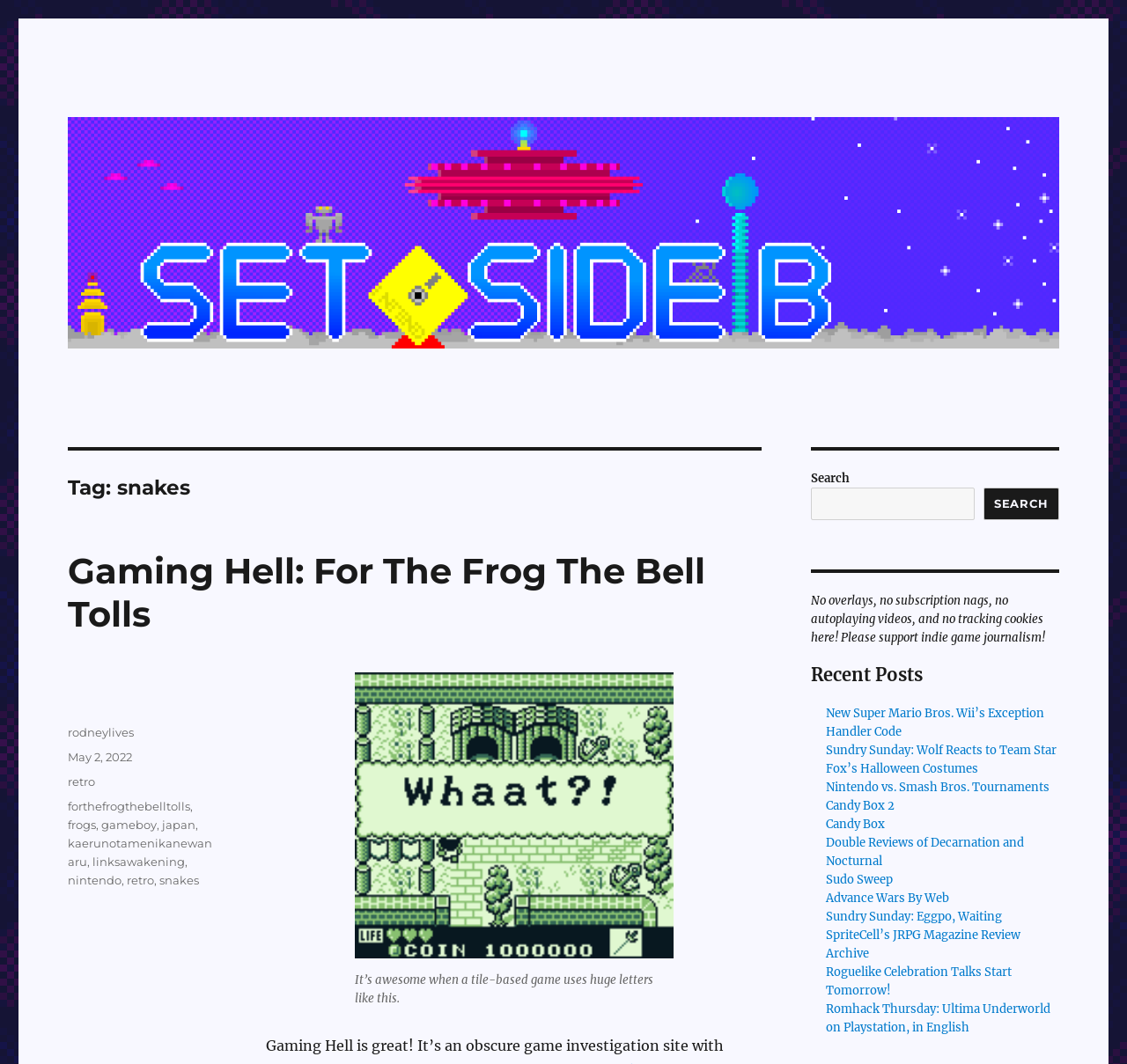For the element described, predict the bounding box coordinates as (top-left x, top-left y, bottom-right x, bottom-right y). All values should be between 0 and 1. Element description: Advance Wars By Web

[0.733, 0.837, 0.842, 0.851]